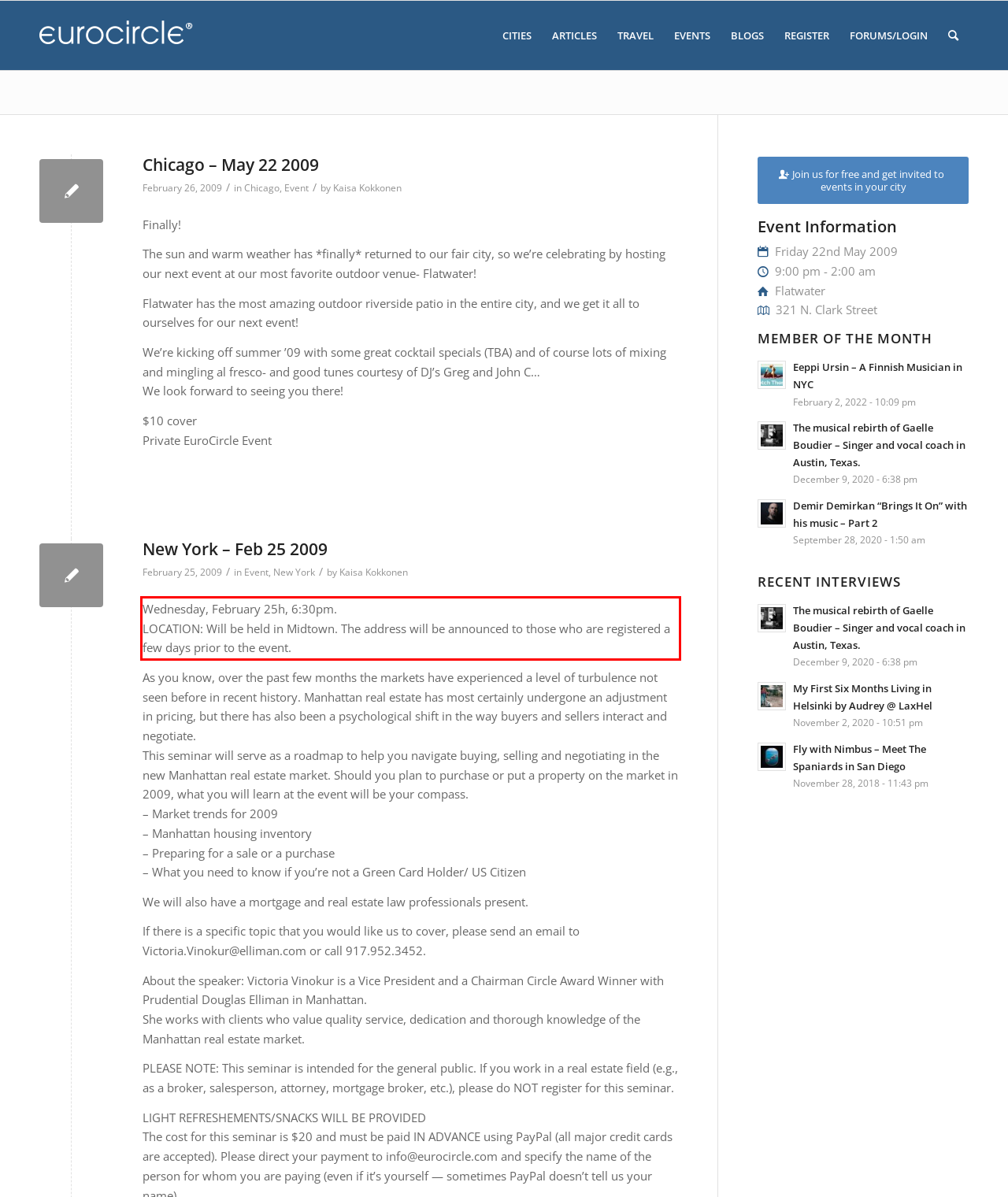Identify the text inside the red bounding box on the provided webpage screenshot by performing OCR.

Wednesday, February 25h, 6:30pm. LOCATION: Will be held in Midtown. The address will be announced to those who are registered a few days prior to the event.